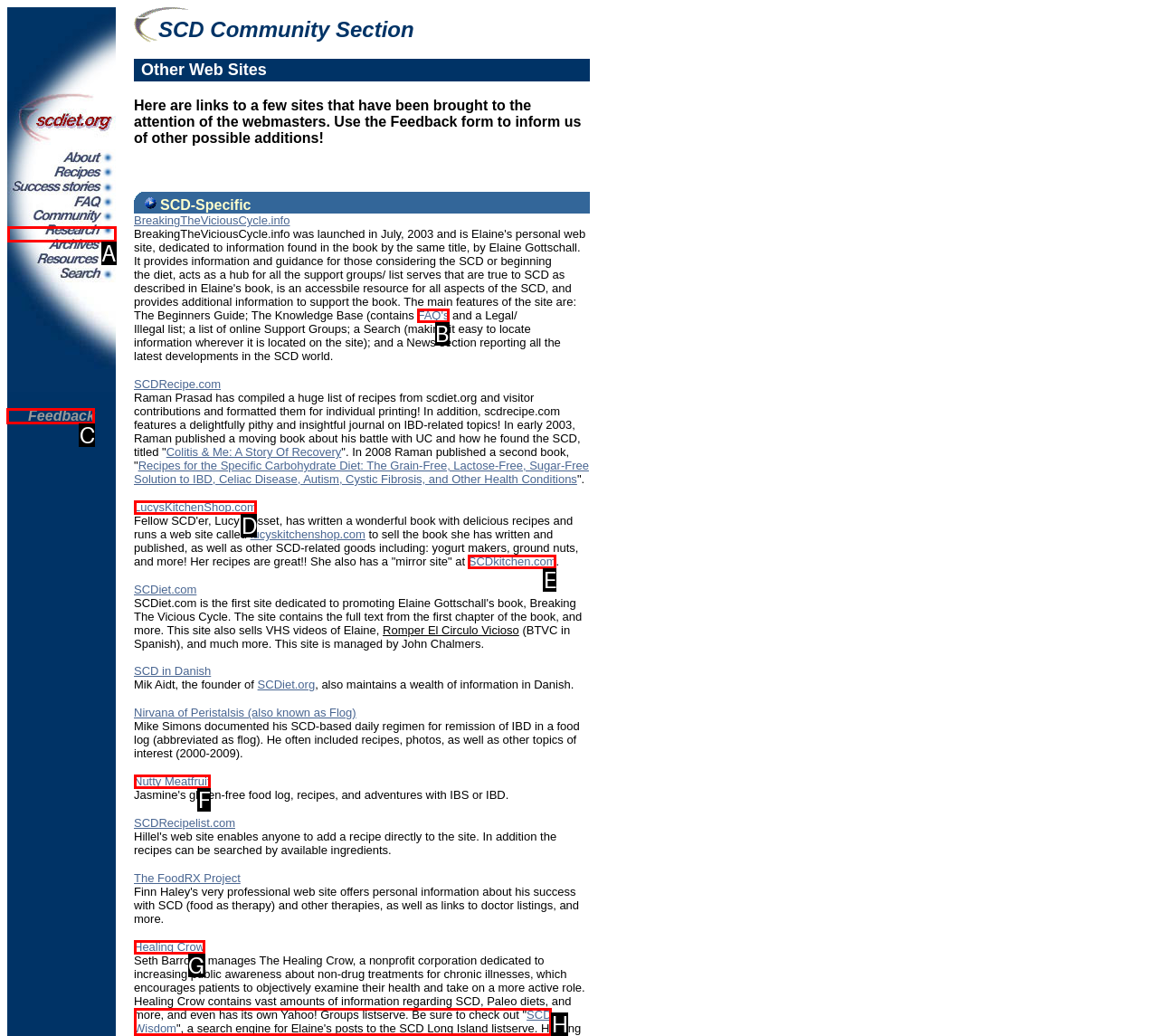Point out the HTML element I should click to achieve the following task: Go to the 'LAJME' section Provide the letter of the selected option from the choices.

None